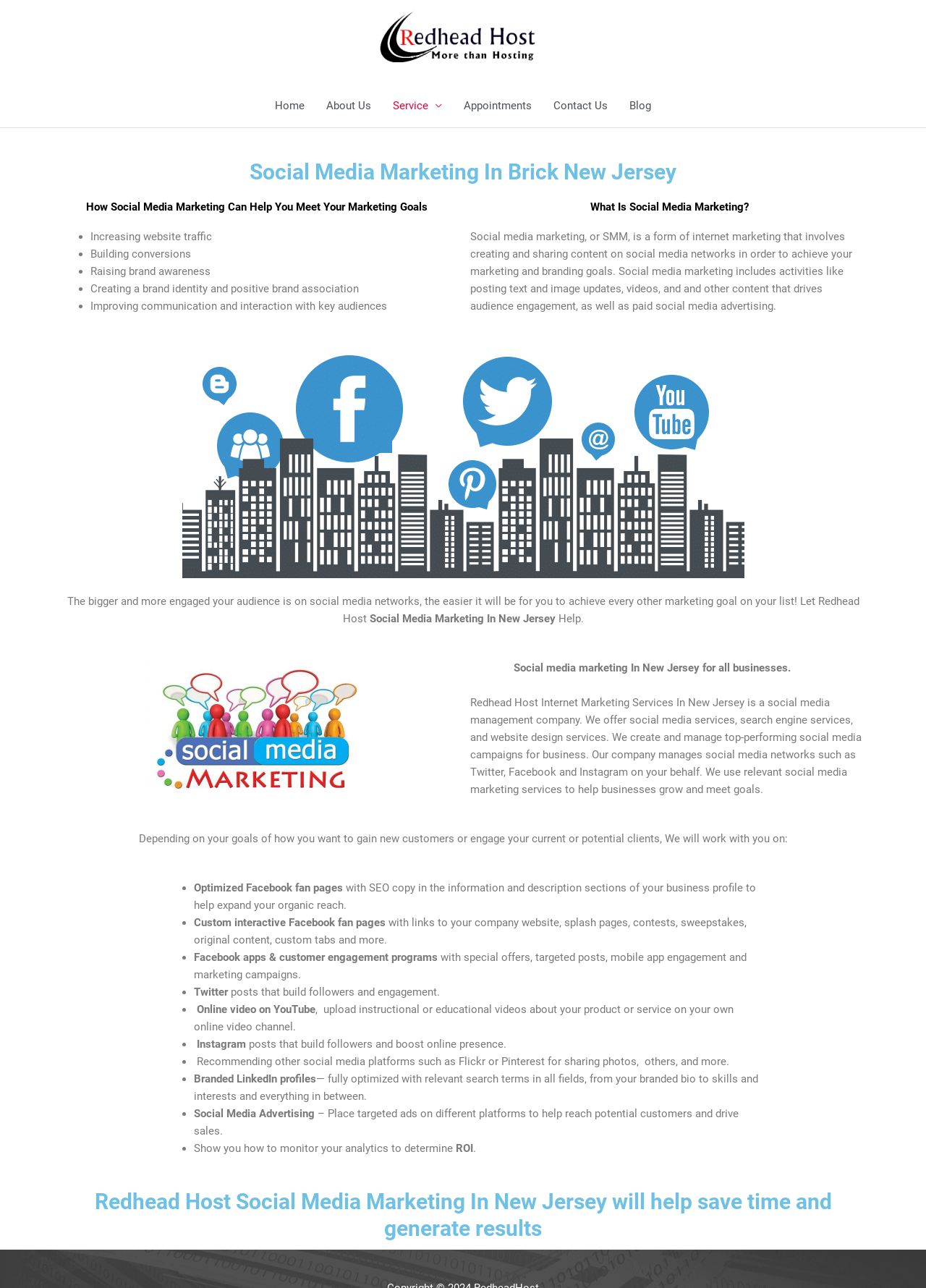Illustrate the webpage with a detailed description.

This webpage is about social media marketing services offered by Redhead Host in New Jersey. At the top, there is a navigation bar with links to different sections of the website, including "Home", "About Us", "Services", "Appointments", "Contact Us", and "Blog". Below the navigation bar, there is a logo and a link to Redhead Host.

The main content of the webpage is divided into several sections. The first section has a heading "Social Media Marketing In Brick New Jersey" and explains the benefits of social media marketing, including increasing website traffic, building conversions, raising brand awareness, and improving communication with key audiences.

The second section has a heading "How Social Media Marketing Can Help You Meet Your Marketing Goals" and describes social media marketing as a form of internet marketing that involves creating and sharing content on social media networks to achieve marketing and branding goals.

The third section has a heading "What Is Social Media Marketing?" and provides a detailed explanation of social media marketing, including posting text and image updates, videos, and other content that drives audience engagement, as well as paid social media advertising.

The fourth section lists the benefits of social media marketing, including increasing website traffic, building conversions, raising brand awareness, and improving communication with key audiences.

The fifth section has a heading "Social Media Marketing In New Jersey" and explains that Redhead Host offers social media management services, including creating and managing top-performing social media campaigns for businesses. The section also lists the social media services offered, including optimized Facebook fan pages, custom interactive Facebook fan pages, Facebook apps and customer engagement programs, Twitter posts, online video on YouTube, Instagram posts, branded LinkedIn profiles, and social media advertising.

The final section has a heading "Redhead Host Social Media Marketing In New Jersey will help save time and generate results" and emphasizes the importance of social media marketing in achieving marketing goals.